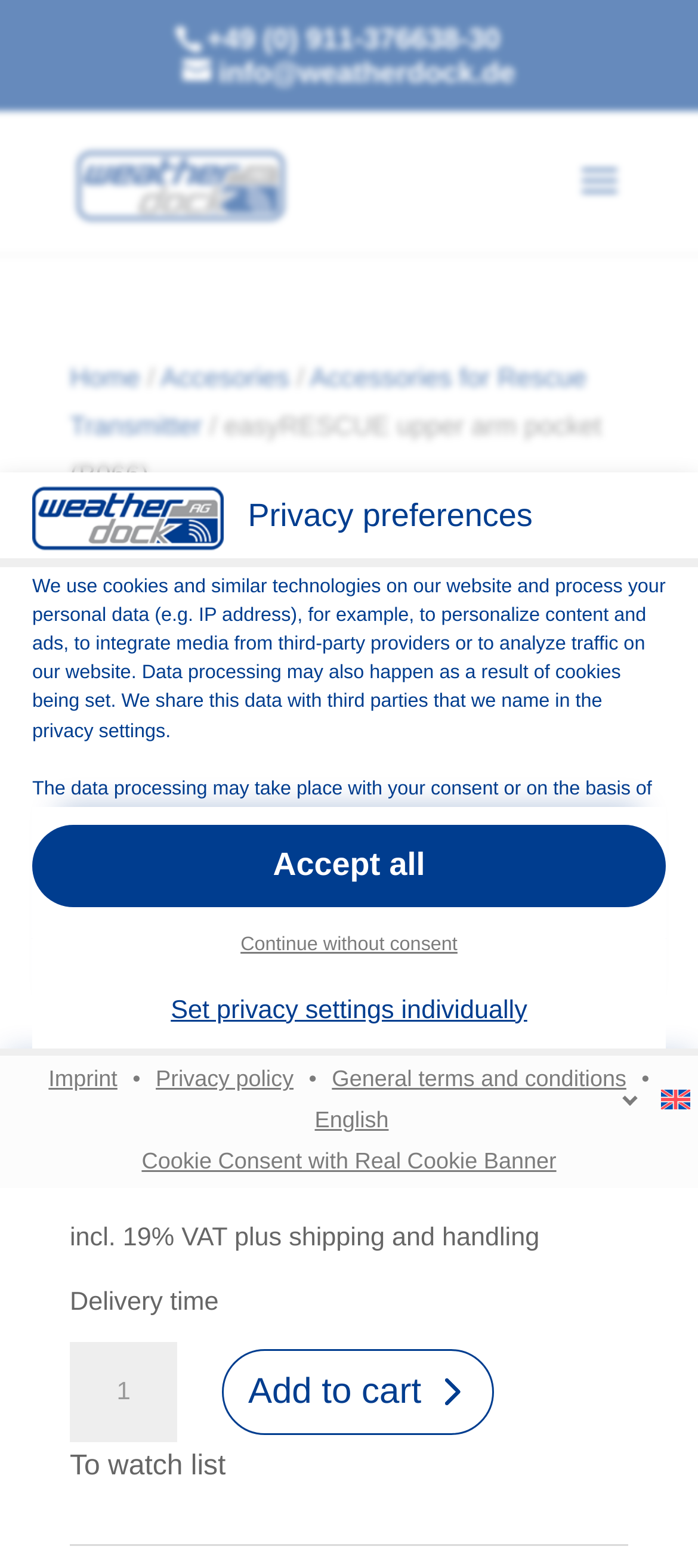Please identify the bounding box coordinates of the clickable area that will allow you to execute the instruction: "View Cookie Consent with Real Cookie Banner".

[0.19, 0.732, 0.81, 0.748]